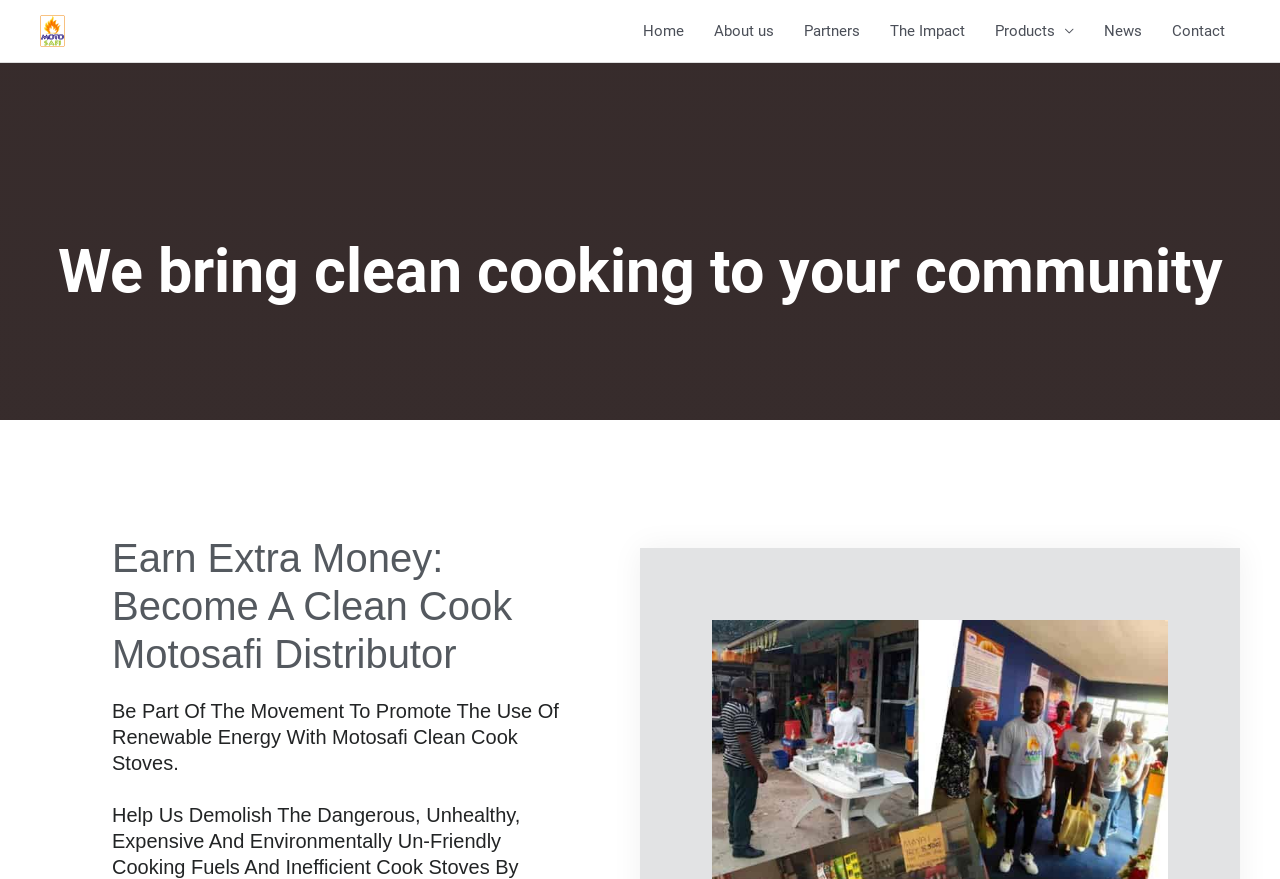Identify the bounding box of the HTML element described as: "Contact".

[0.904, 0.0, 0.969, 0.071]